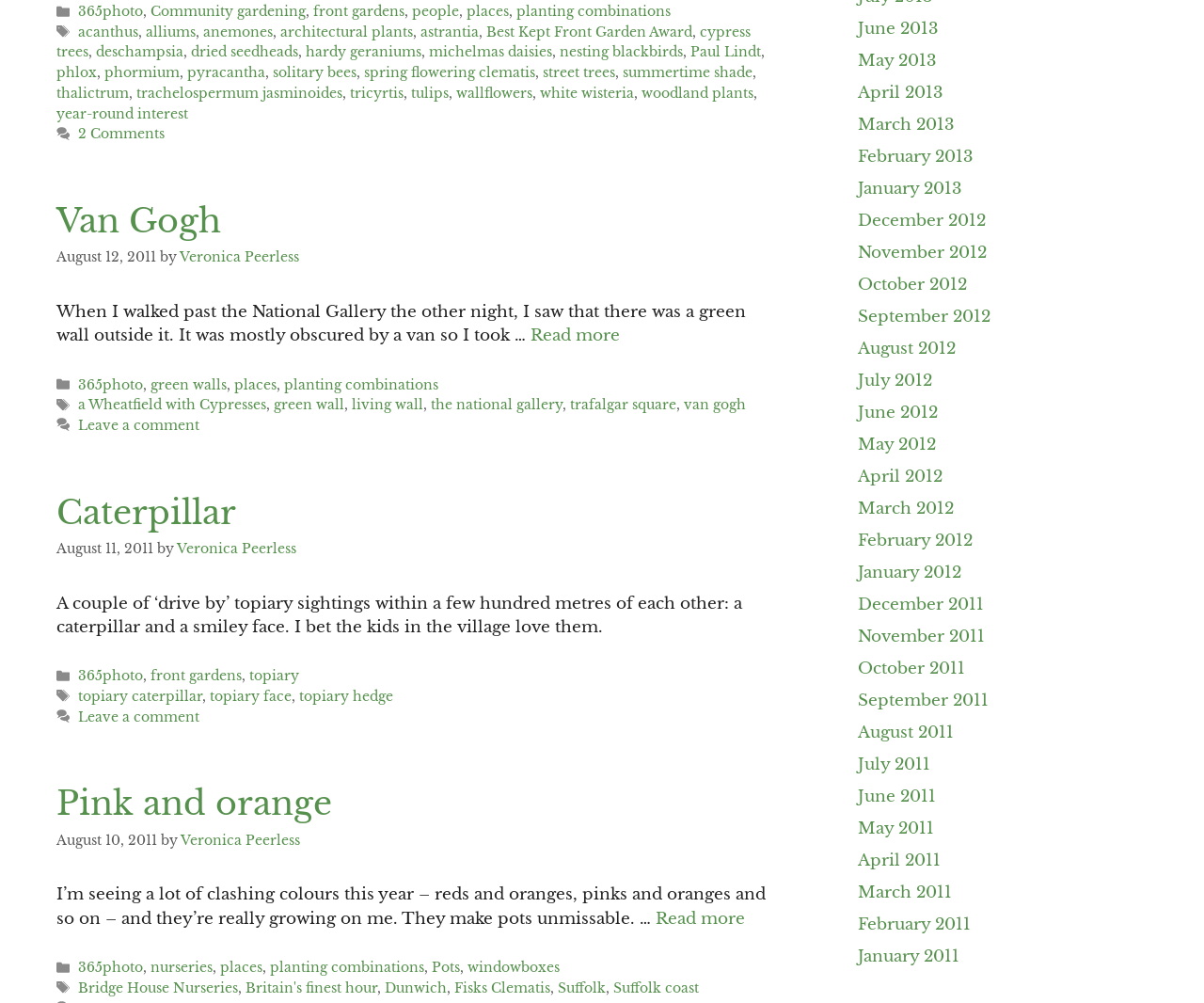What is the category of the article '365photo'?
Using the visual information from the image, give a one-word or short-phrase answer.

Categories